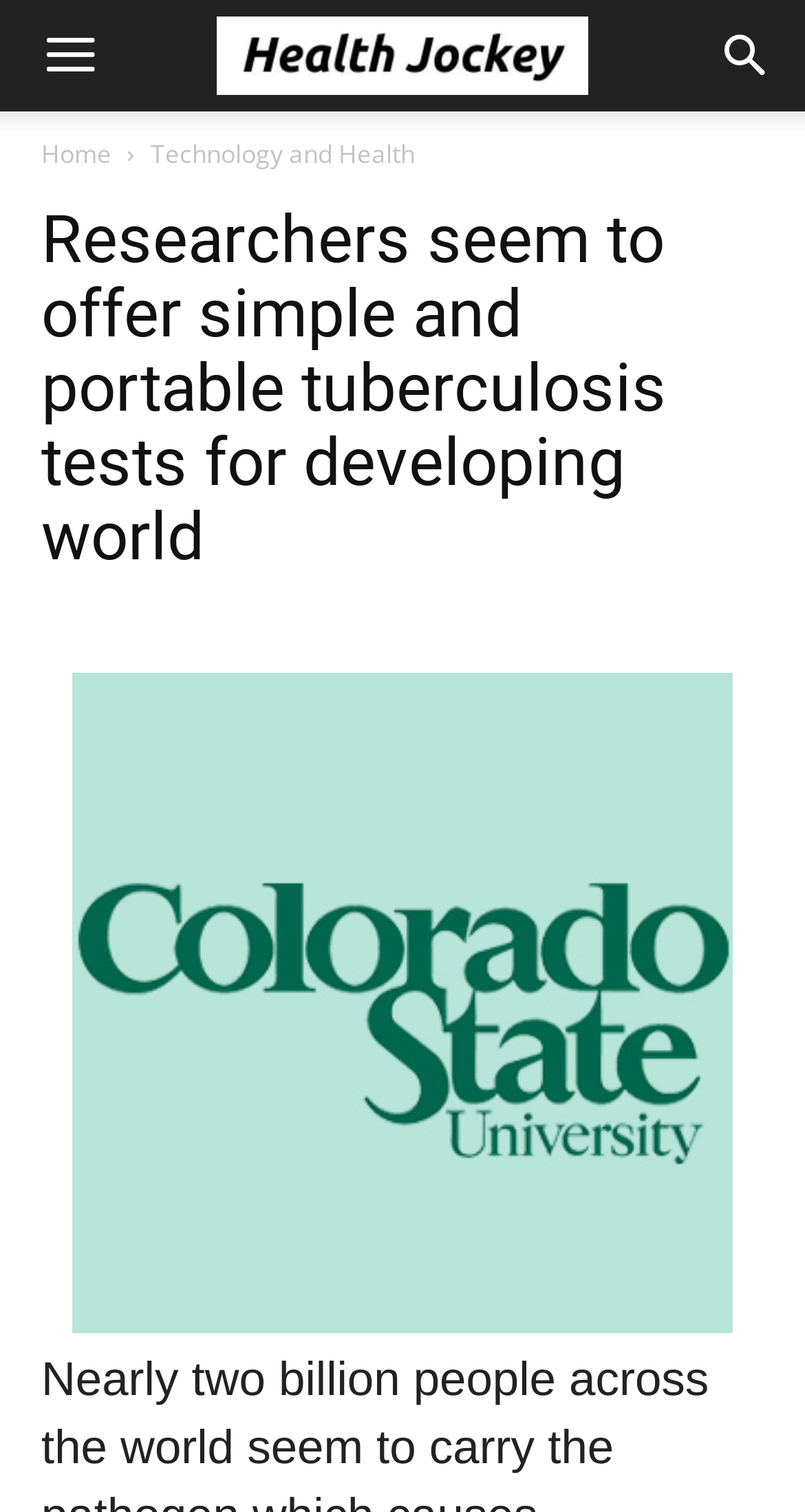Using the information in the image, give a comprehensive answer to the question: 
What is the topic of the article?

I inferred the answer by reading the heading element which states 'Researchers seem to offer simple and portable tuberculosis tests for developing world'.